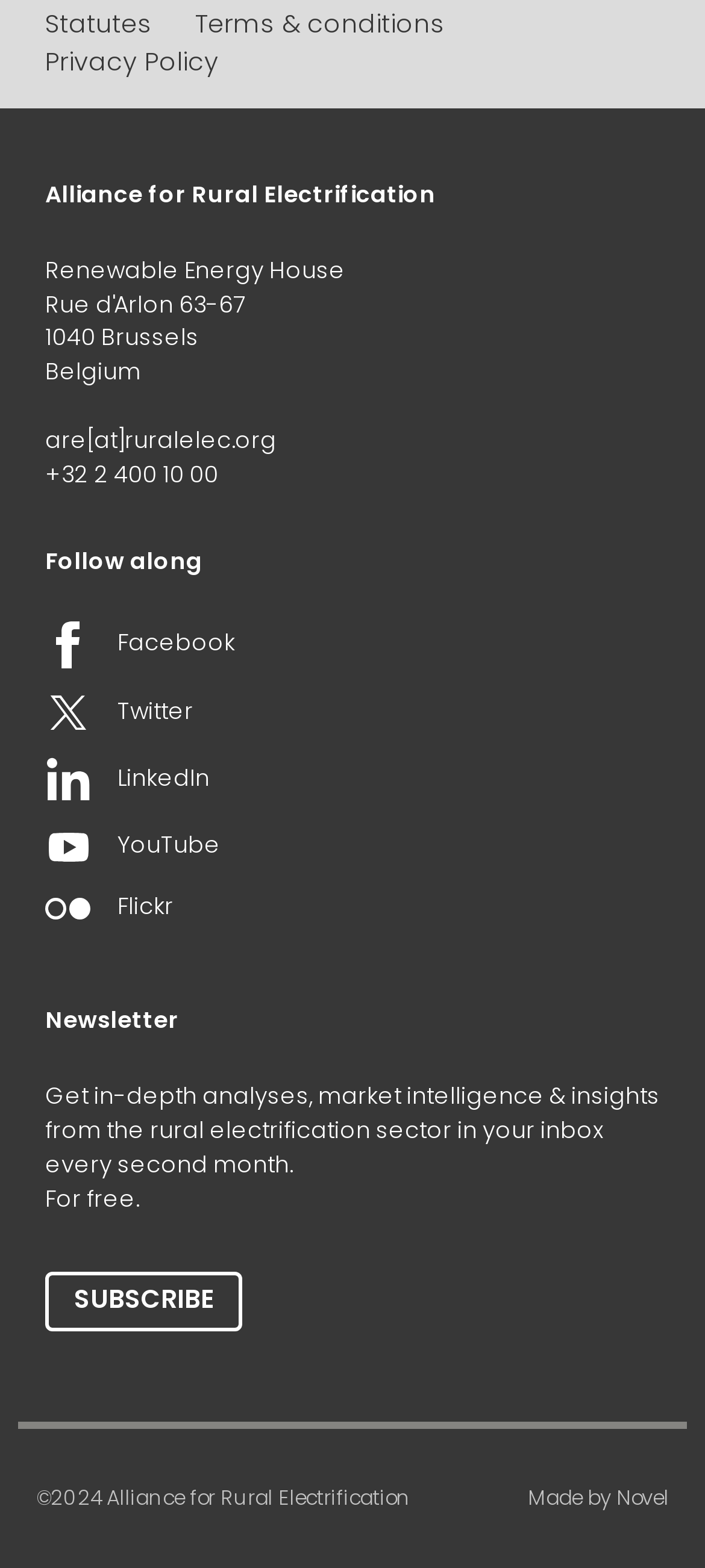Consider the image and give a detailed and elaborate answer to the question: 
What is the address of the organization?

The address of the organization can be found in the static text elements located below the organization's name. The address is composed of three parts: 'Renewable Energy House' located at [0.064, 0.162, 0.49, 0.182], '1040 Brussels' located at [0.064, 0.206, 0.282, 0.225], and 'Belgium' located at [0.064, 0.227, 0.2, 0.247].